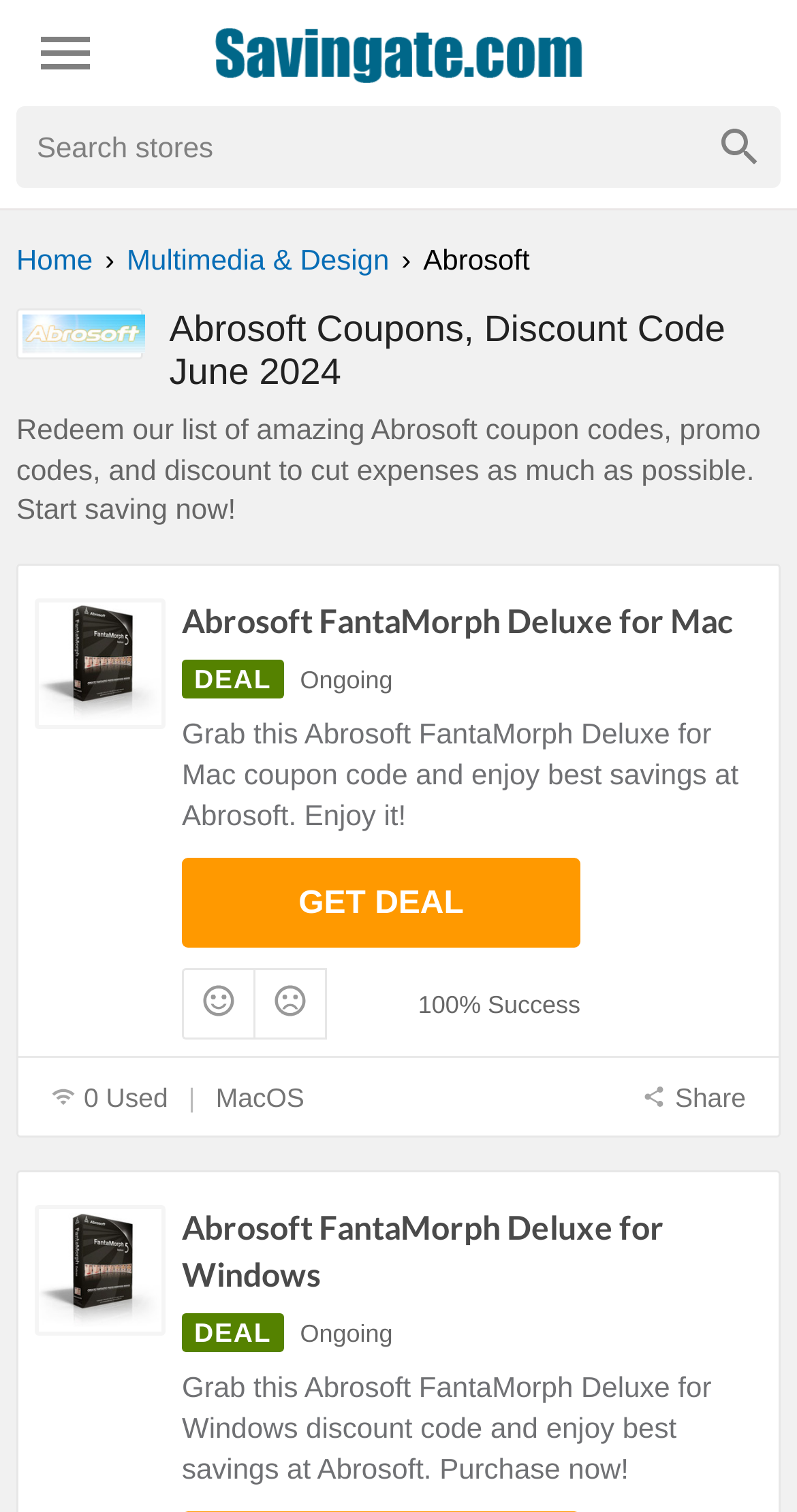What is the purpose of the search box?
Based on the image, answer the question with as much detail as possible.

I inferred the purpose of the search box by looking at the static text 'Search stores' next to the textbox element, which suggests that users can search for stores using this feature.